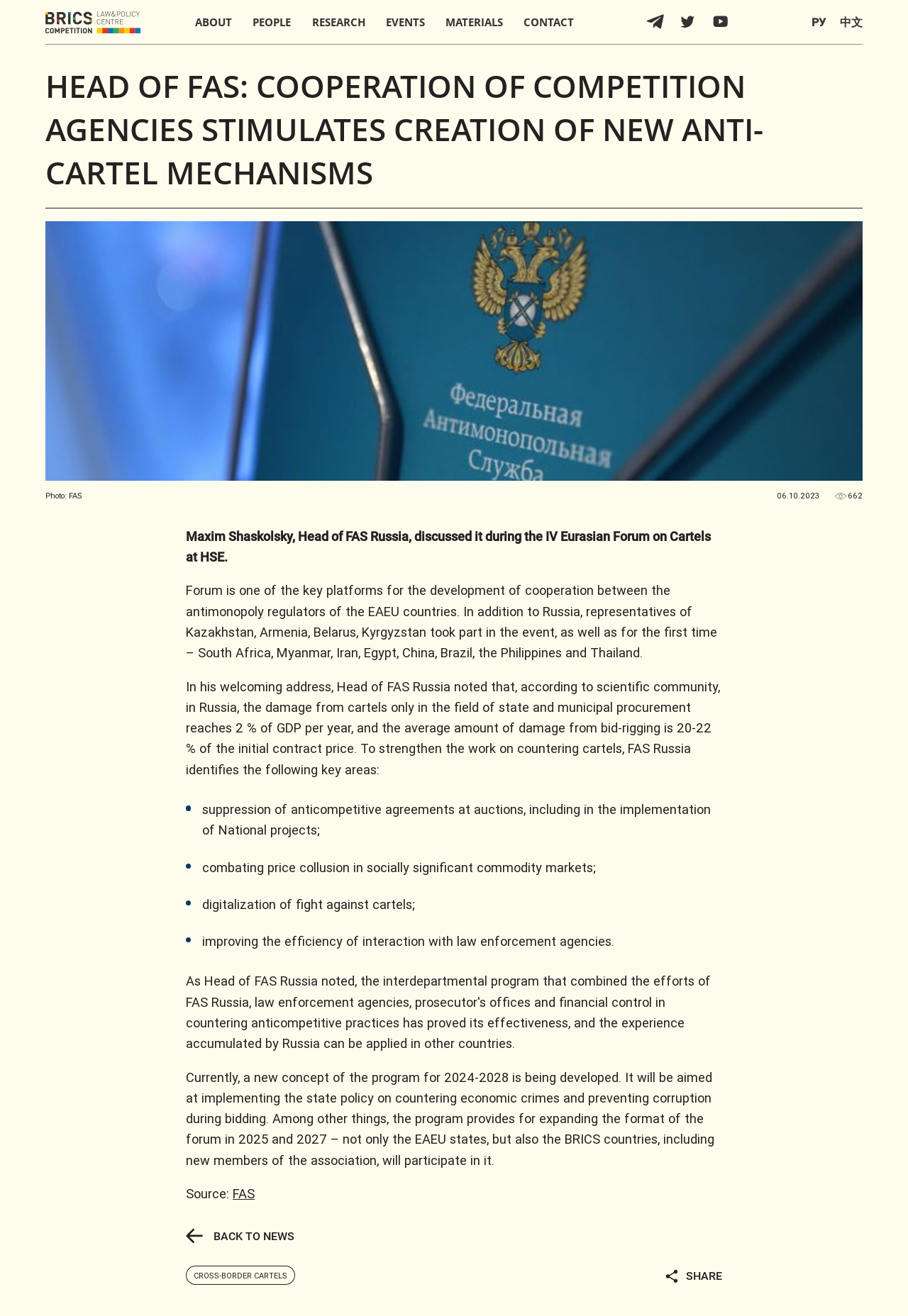Please identify the bounding box coordinates of the element that needs to be clicked to perform the following instruction: "Share on Facebook".

[0.733, 0.887, 0.755, 0.902]